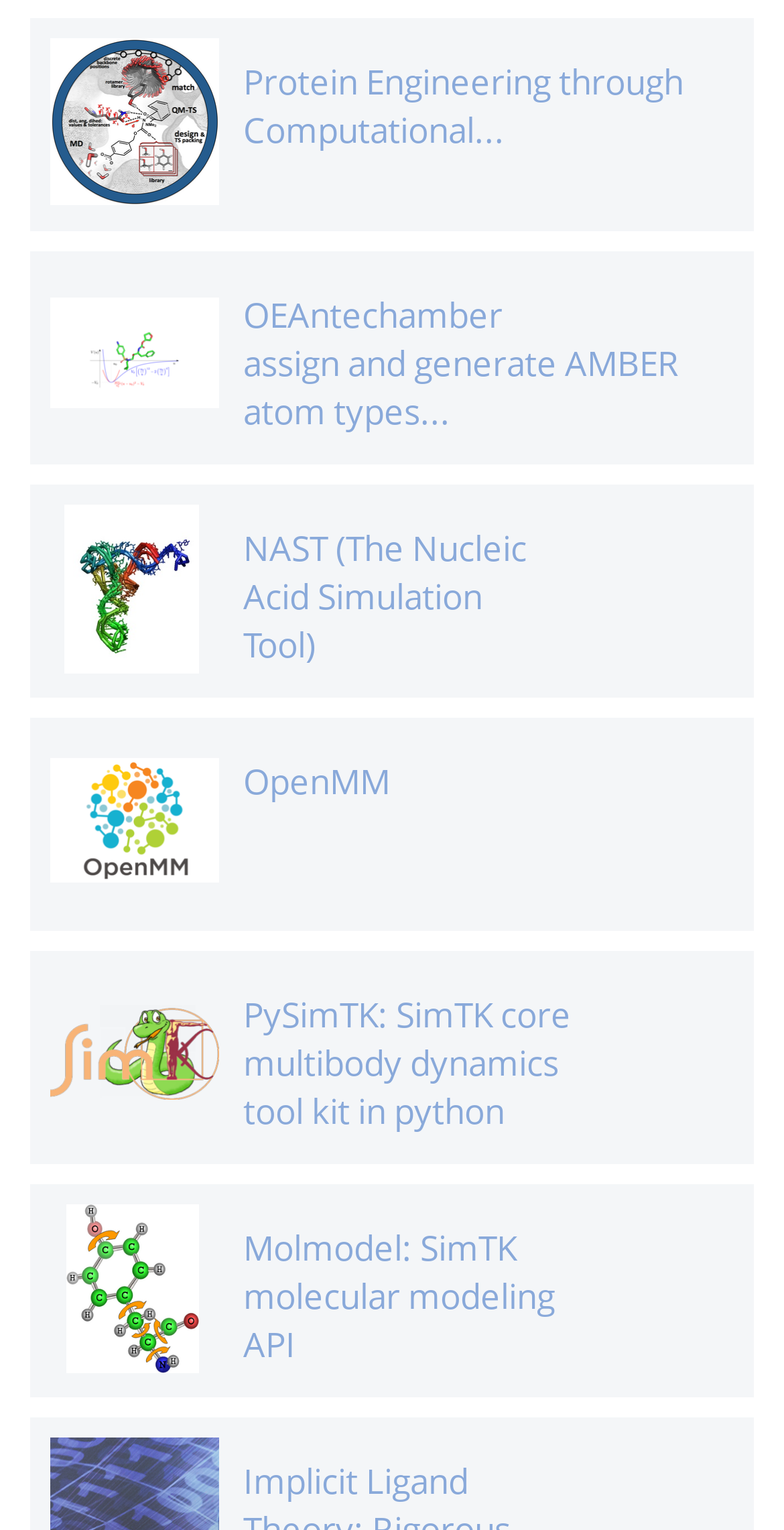Bounding box coordinates must be specified in the format (top-left x, top-left y, bottom-right x, bottom-right y). All values should be floating point numbers between 0 and 1. What are the bounding box coordinates of the UI element described as: Protein Engineering through Computational...

[0.064, 0.038, 0.936, 0.102]